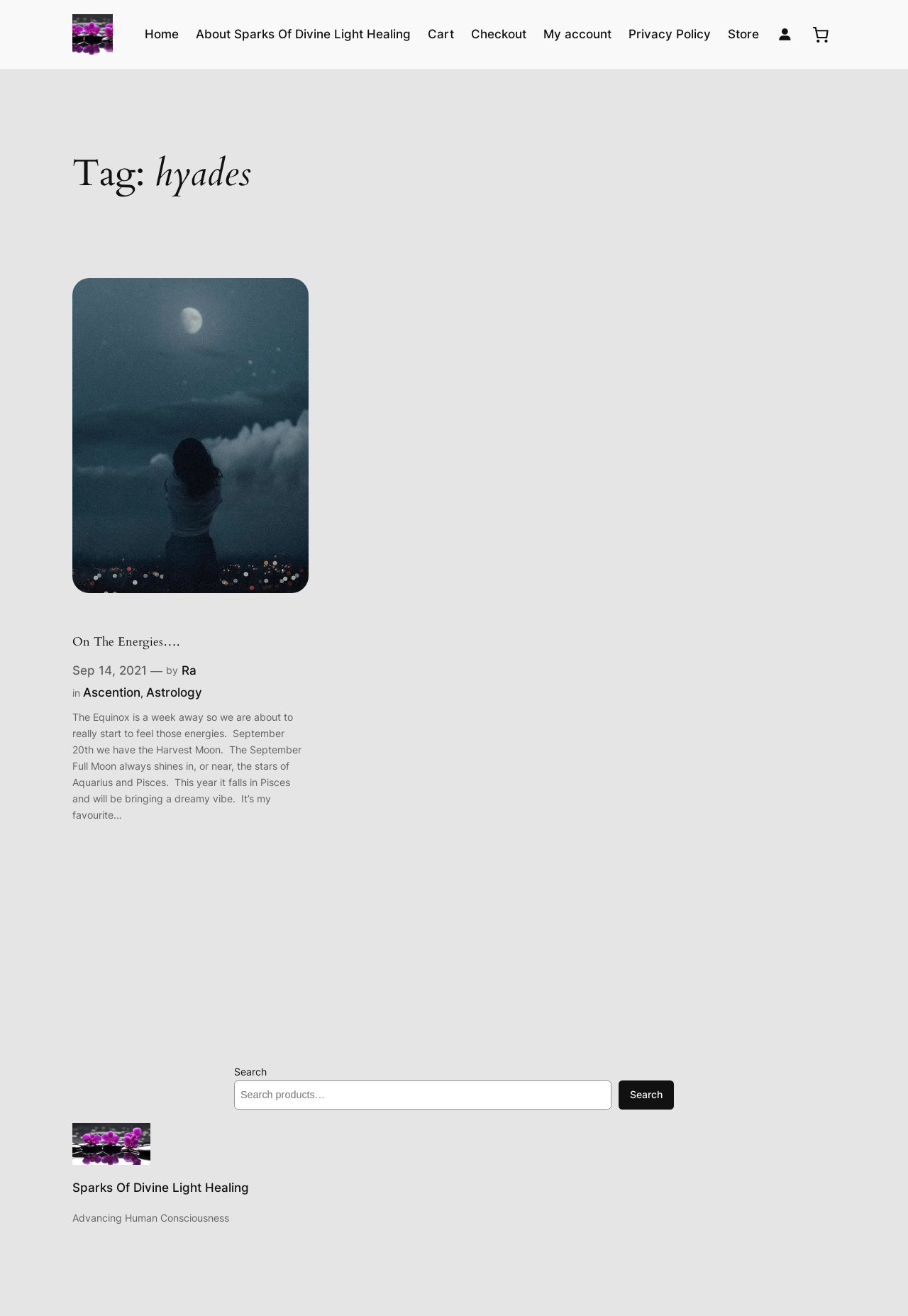Highlight the bounding box coordinates of the region I should click on to meet the following instruction: "Read the article On The Energies…".

[0.08, 0.212, 0.34, 0.451]